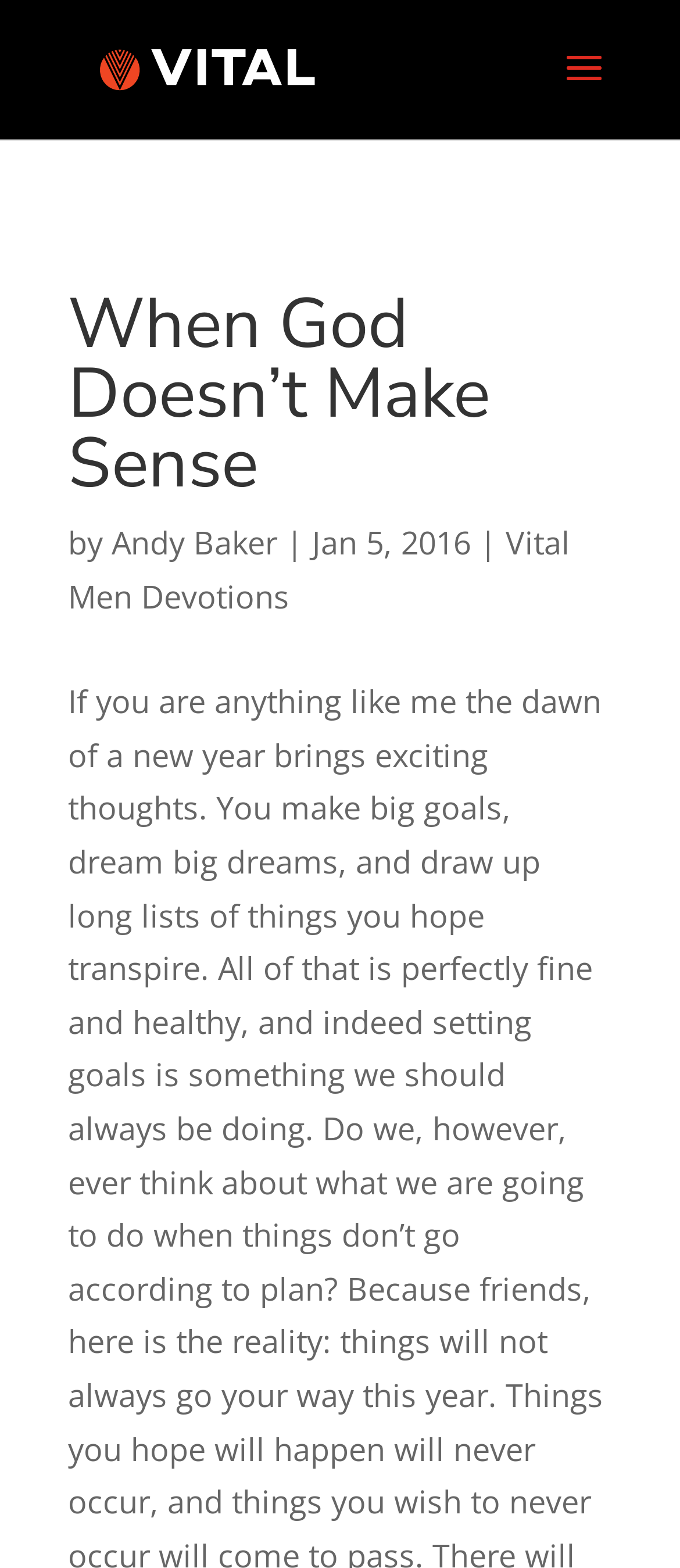What is the theme of the article?
Please answer the question with a single word or phrase, referencing the image.

Faith